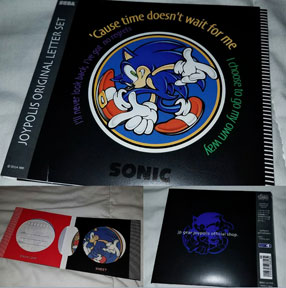What is the color of the folder in the letter set? Based on the screenshot, please respond with a single word or phrase.

Black